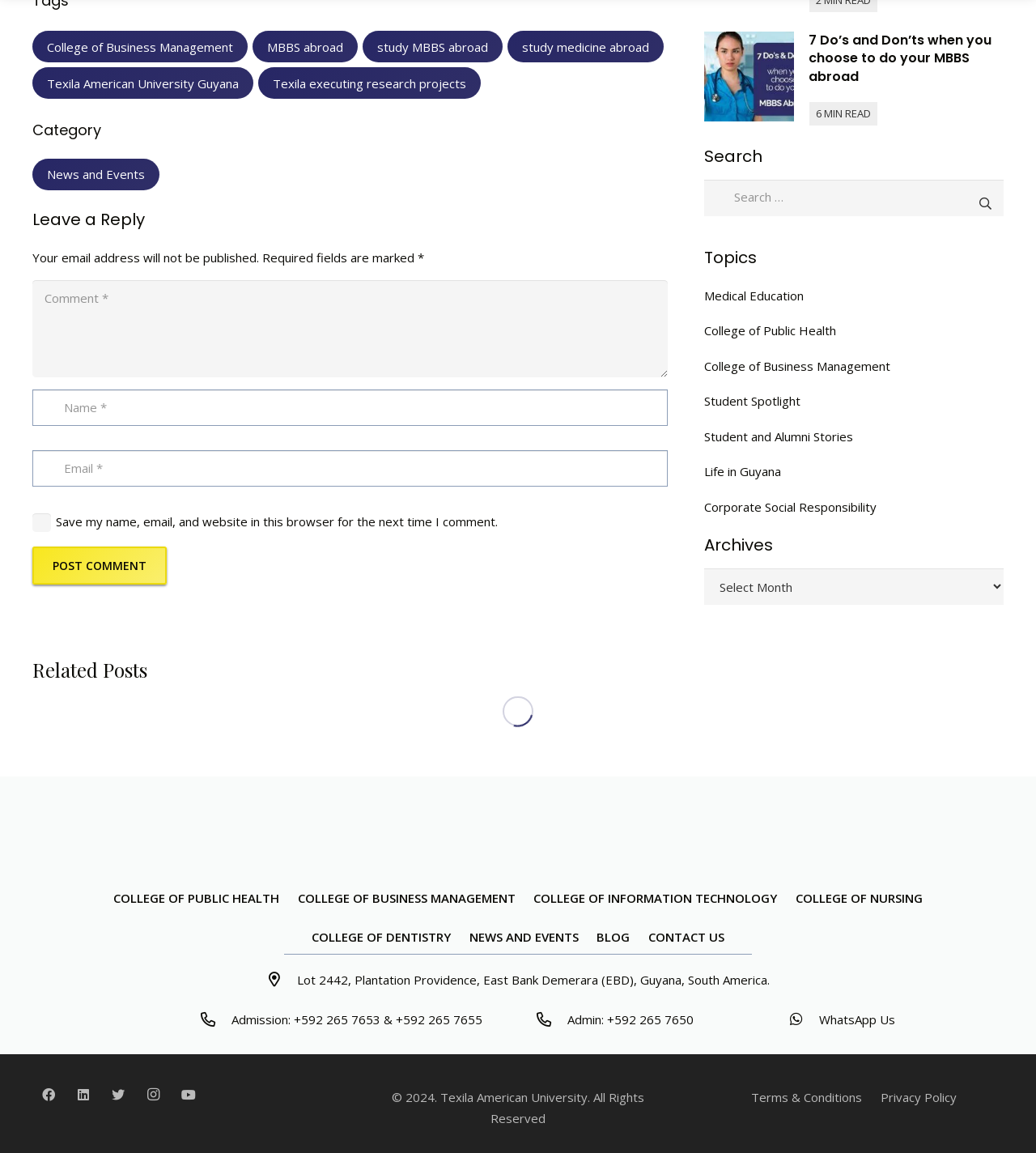Please study the image and answer the question comprehensively:
What is the contact information of the university?

I found the answer by looking at the bottom of the page, which lists the contact information of the university, including phone numbers and an address in Guyana, South America.